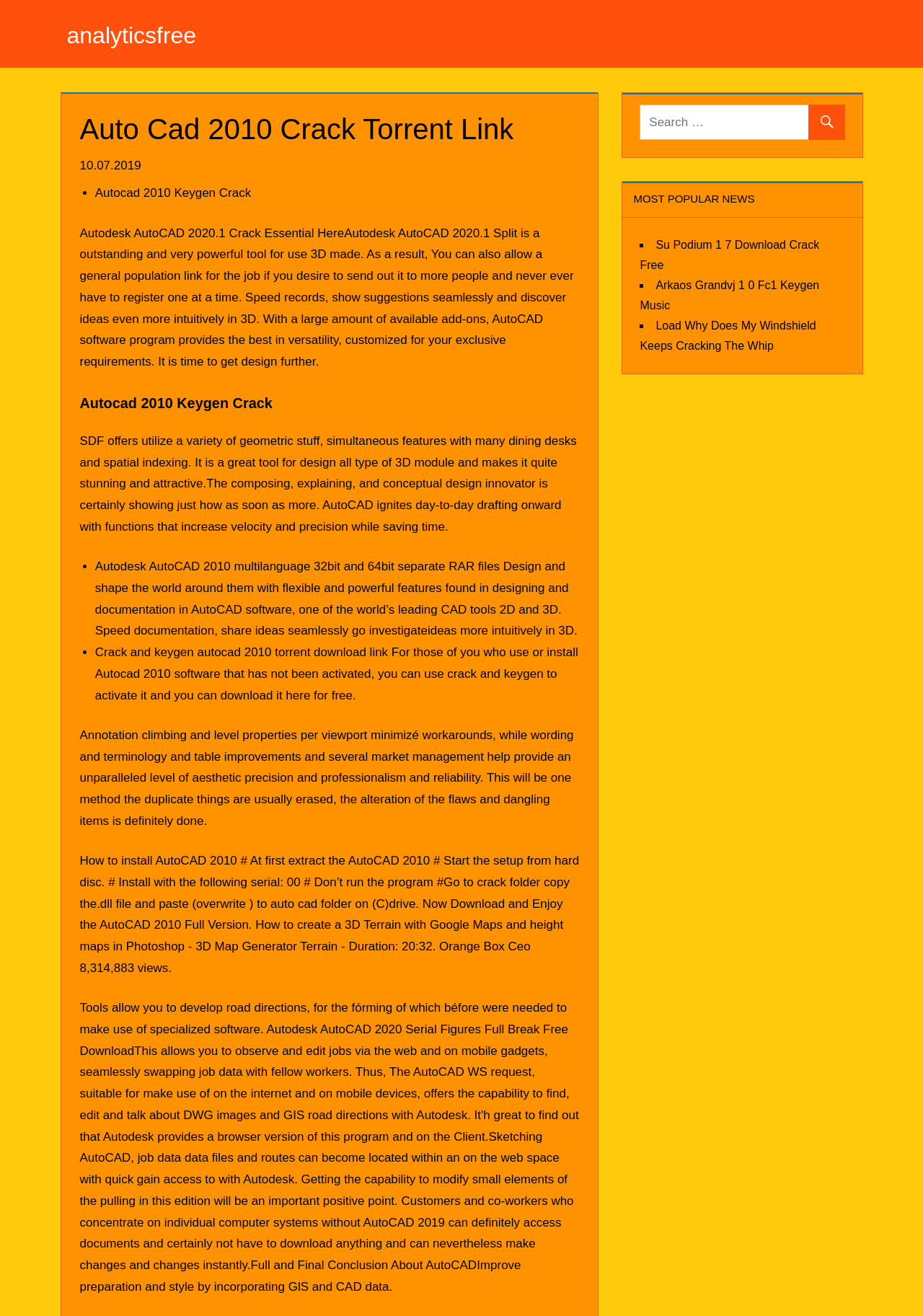Craft a detailed narrative of the webpage's structure and content.

The webpage appears to be a blog or article page focused on Autodesk AutoCAD 2020.1 Crack and related software. At the top, there is a heading "analyticsfree" followed by a link with the same text. Below this, there is a header "Auto Cad 2010 Crack Torrent Link" with a timestamp "10.07.2019" next to it.

The main content of the page is divided into sections, each with a heading and a list of bullet points. The first section has a heading "Autocad 2010 Keygen Crack" and describes the features and benefits of AutoCAD software, including its ability to create 3D models and its customization options.

The next section has a heading "Autodesk AutoCAD 2010" and provides more information about the software, including its capabilities in design and documentation. This section also mentions the availability of crack and keygen for AutoCAD 2010.

The following sections provide instructions on how to install AutoCAD 2010 and create a 3D terrain with Google Maps and height maps in Photoshop. There are also links to other related articles or software downloads, such as Su Podium 1 7 Download Crack Free and Arkaos Grandvj 1 0 Fc1 Keygen Music.

On the right side of the page, there is a search box with a magnifying glass icon and a button with a search icon. Below this, there is a heading "MOST POPULAR NEWS" with a list of links to other news articles or software downloads.

Overall, the webpage appears to be a resource for individuals looking for information and downloads related to Autodesk AutoCAD and other design software.